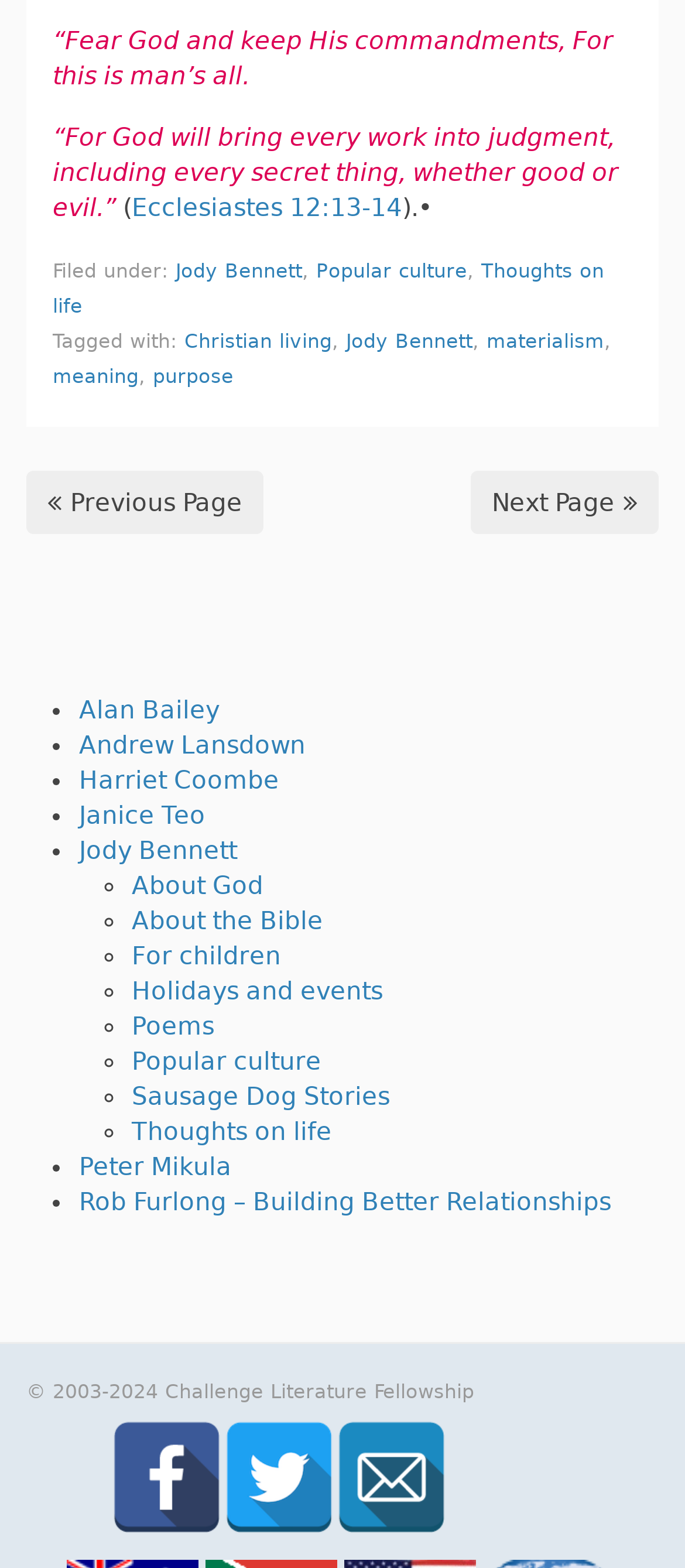Identify the bounding box coordinates of the region I need to click to complete this instruction: "Go up".

None